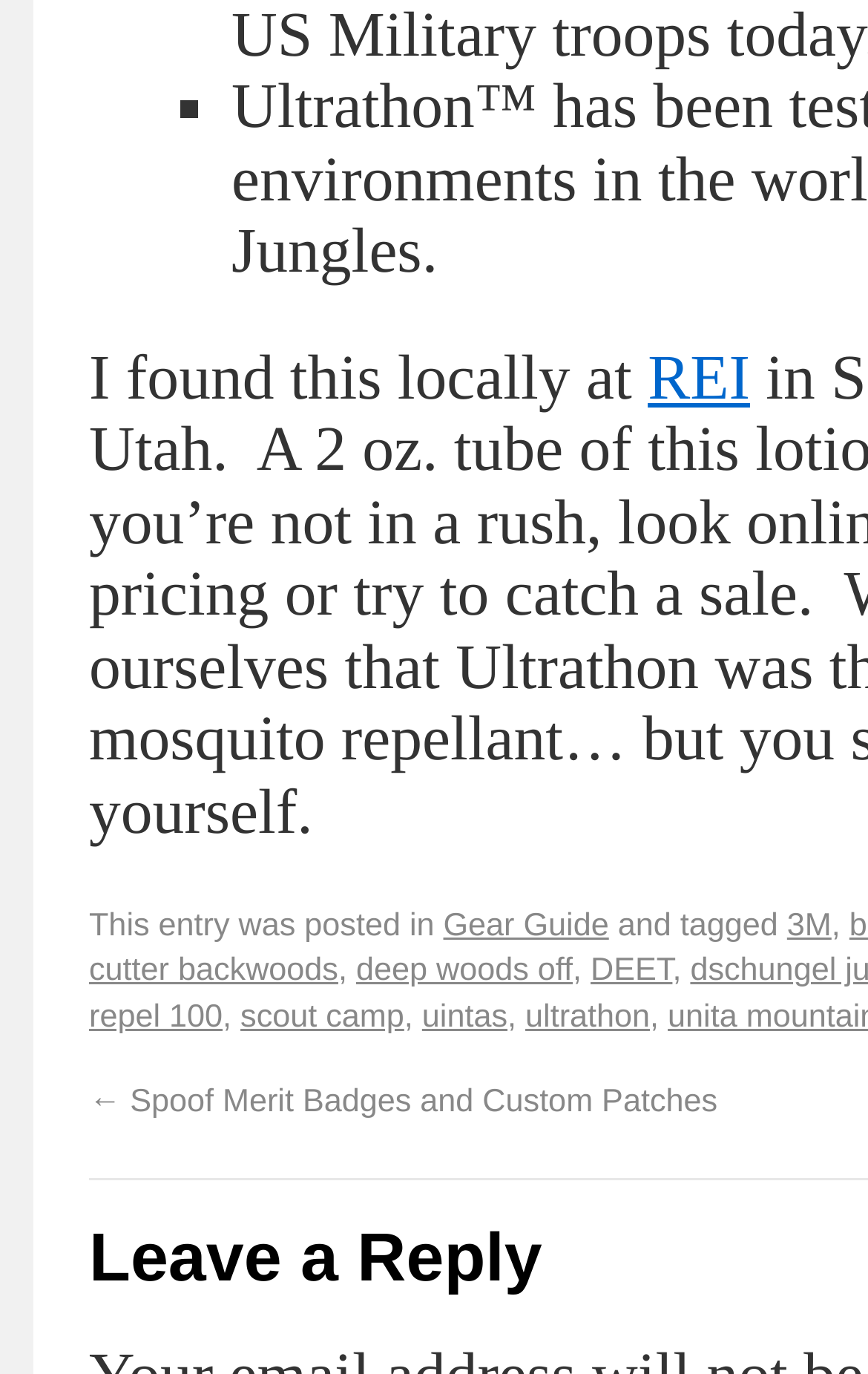Specify the bounding box coordinates of the area to click in order to follow the given instruction: "Explore the 3M tag."

[0.907, 0.662, 0.958, 0.688]